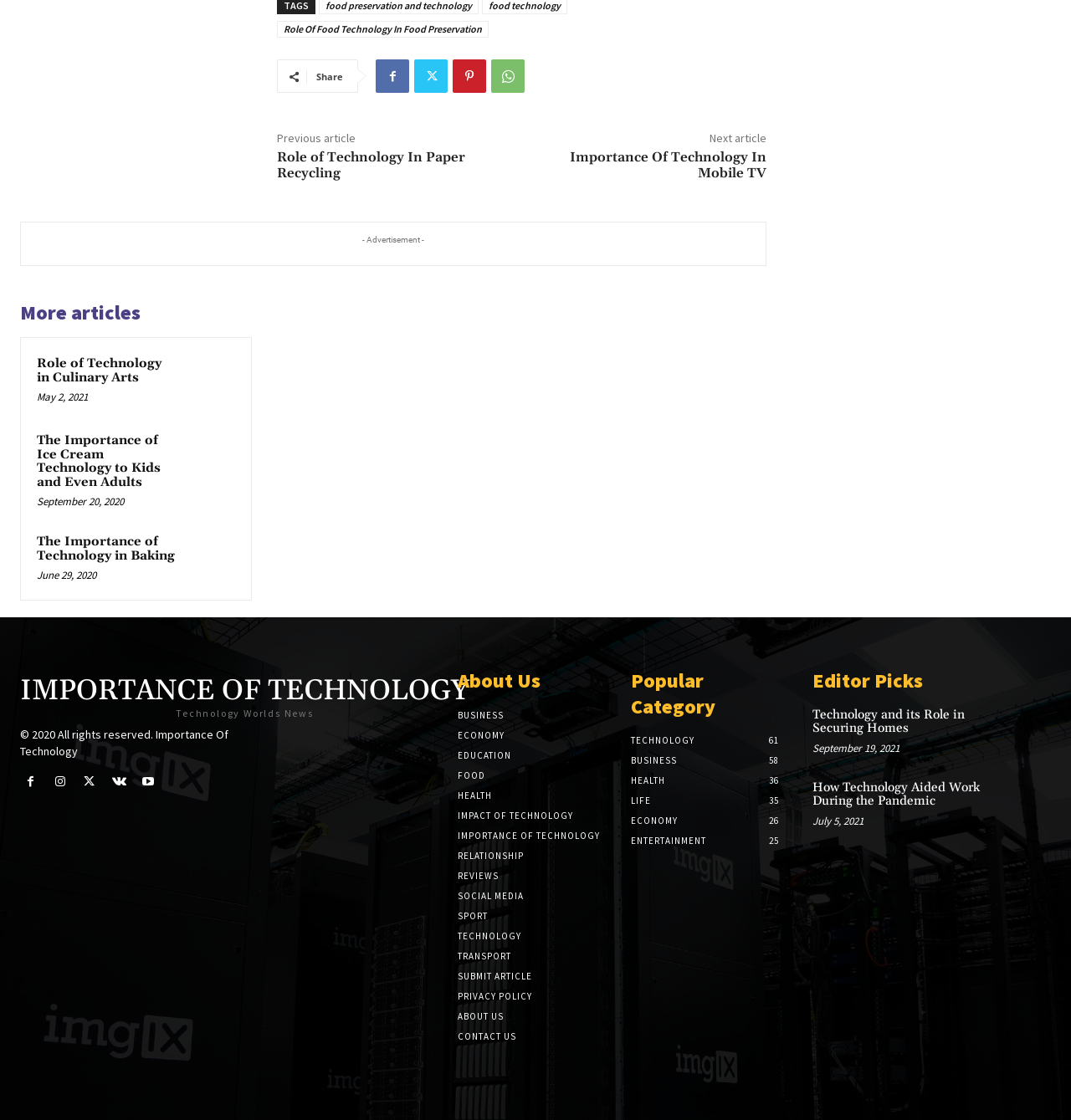Please use the details from the image to answer the following question comprehensively:
What is the category of the article 'Role of Technology in Culinary Arts'?

The article 'Role of Technology in Culinary Arts' is listed under the 'More articles' section, and its category can be determined by looking at the other categories listed in the 'Popular Category' section, which includes 'TECHNOLOGY', 'BUSINESS', 'HEALTH', etc.